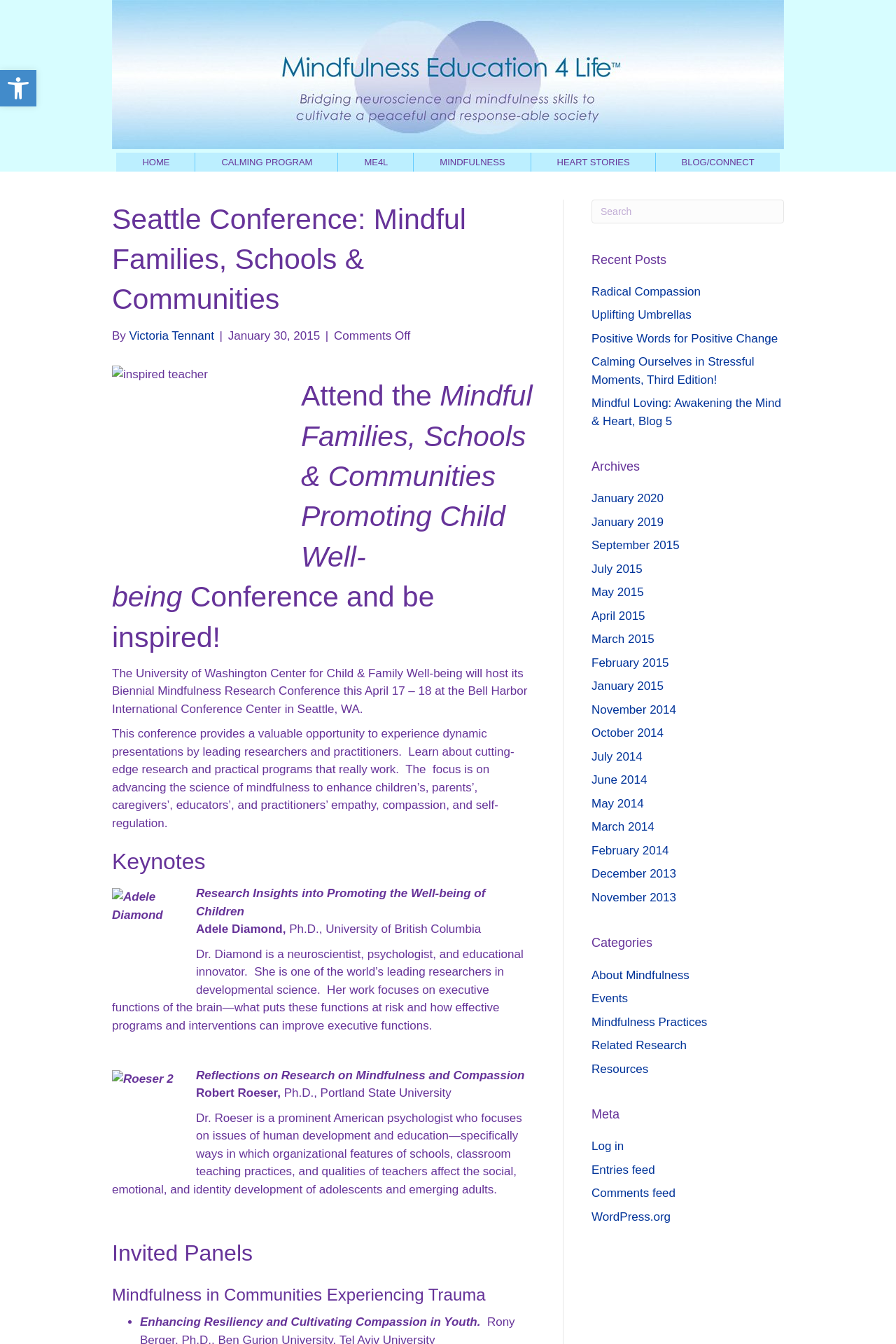Extract the top-level heading from the webpage and provide its text.

Seattle Conference: Mindful Families, Schools & Communities